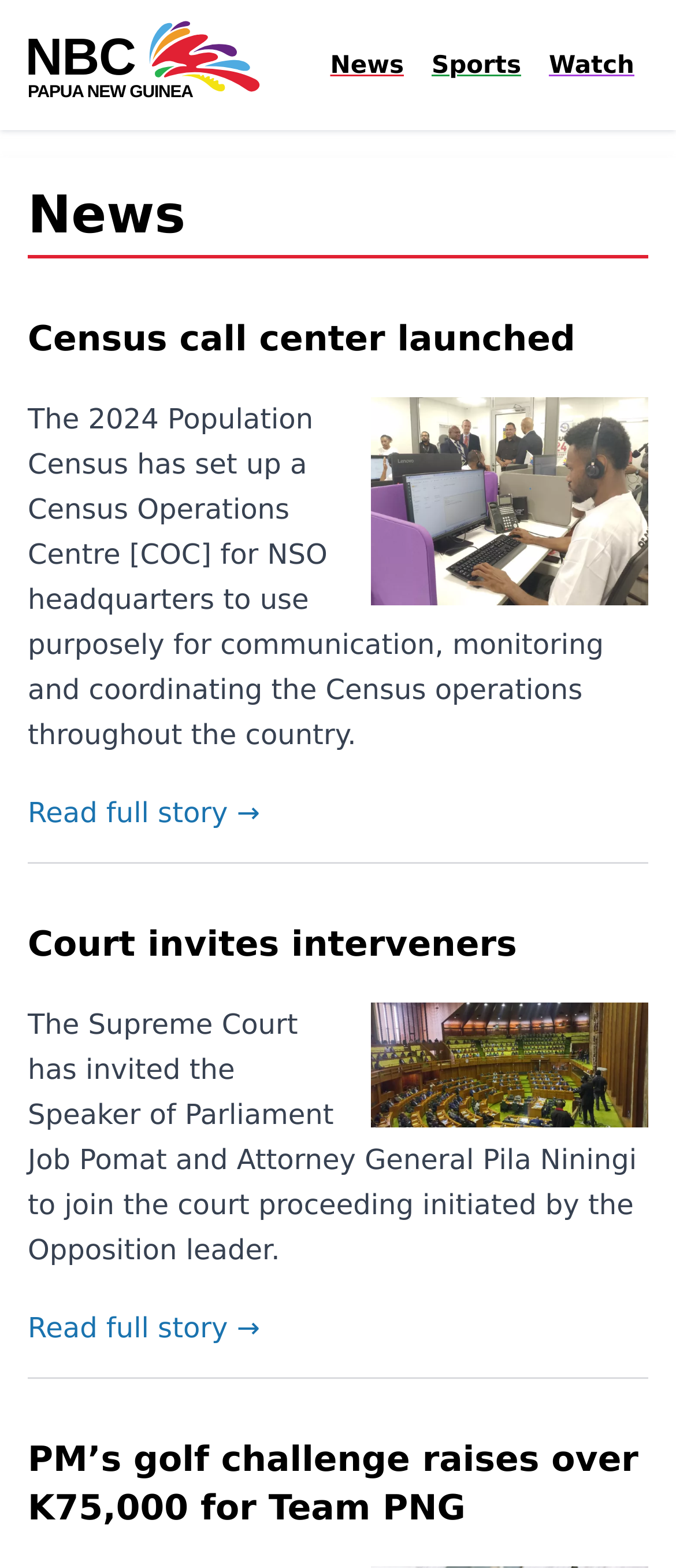What are the main sections of the website?
Respond to the question with a single word or phrase according to the image.

News, Sports, Watch